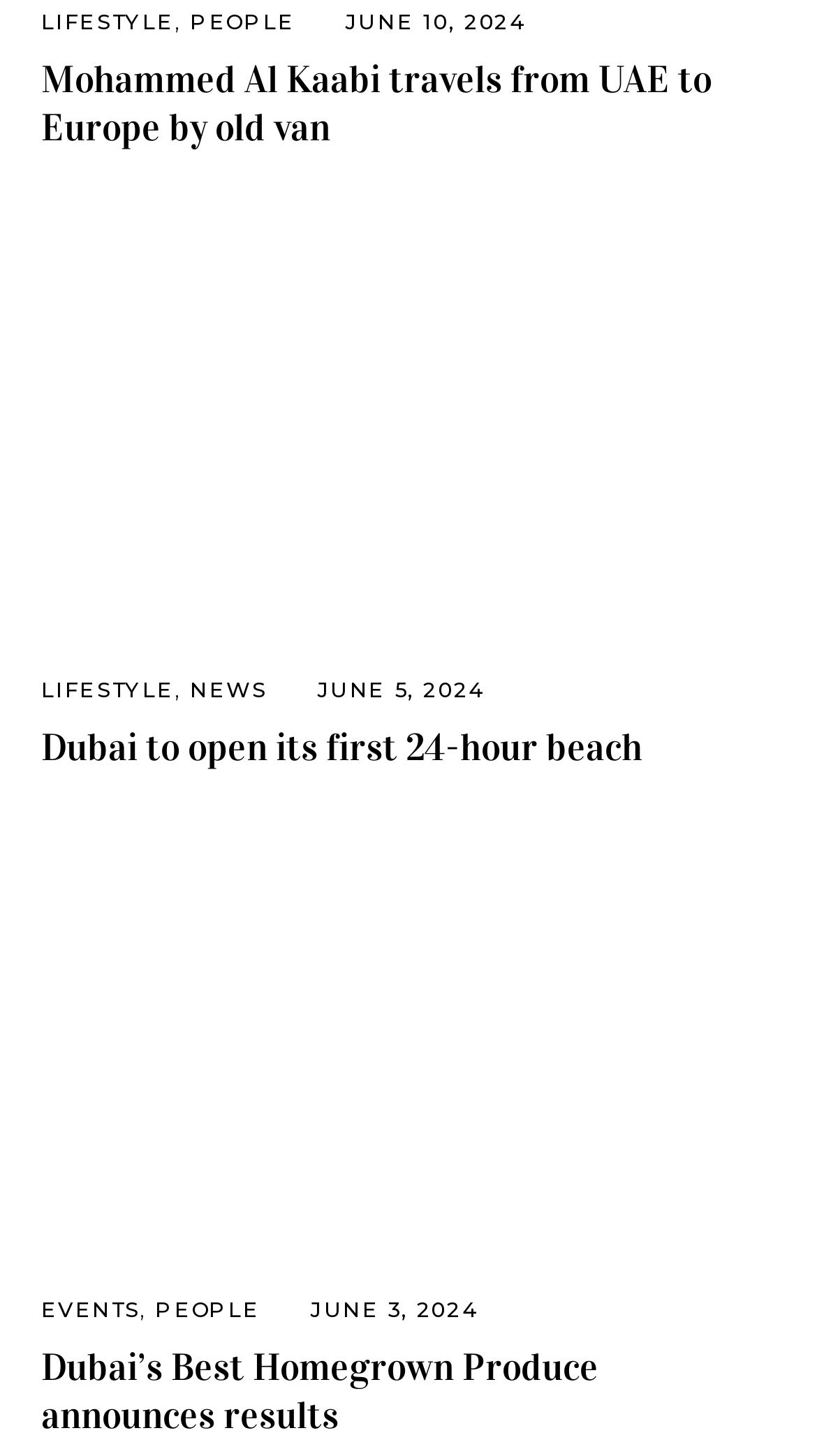From the webpage screenshot, identify the region described by June 3, 2024. Provide the bounding box coordinates as (top-left x, top-left y, bottom-right x, bottom-right y), with each value being a floating point number between 0 and 1.

[0.38, 0.89, 0.584, 0.909]